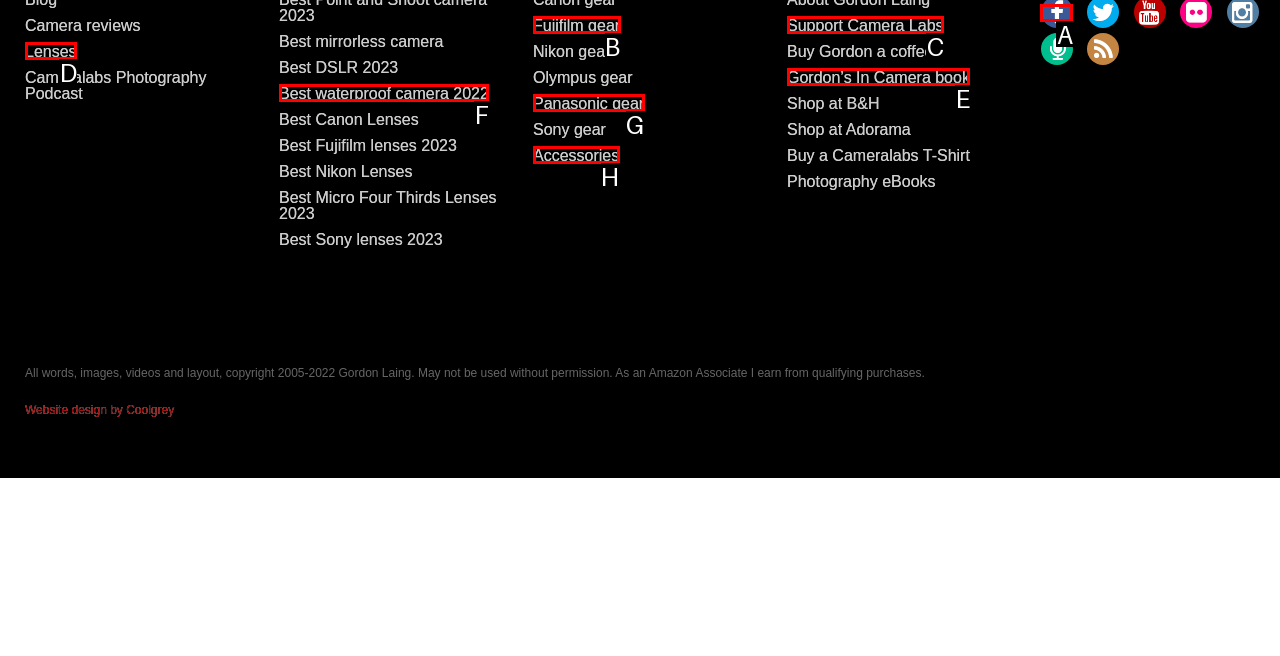To complete the instruction: Click on the Facebook icon, which HTML element should be clicked?
Respond with the option's letter from the provided choices.

A